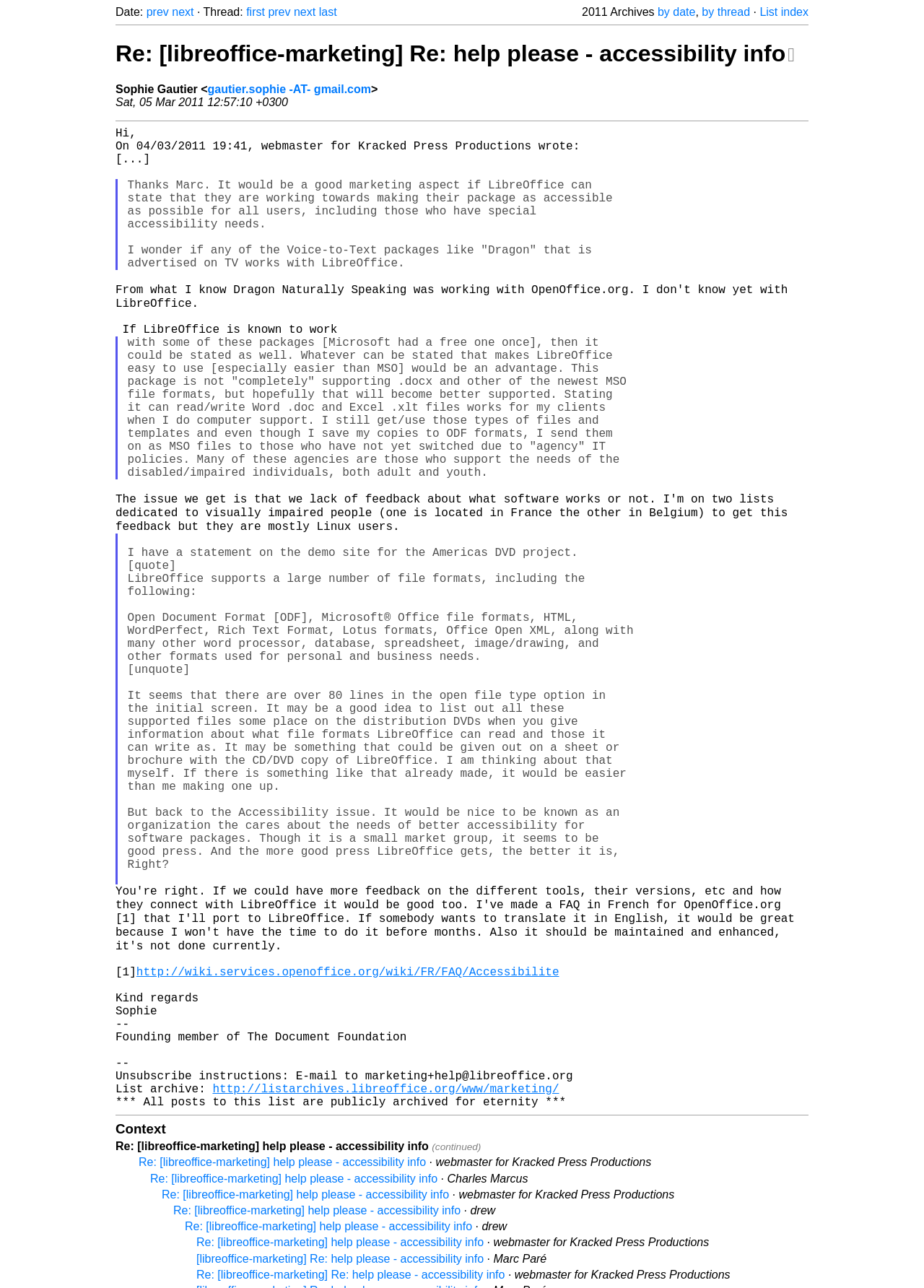Based on the provided description, "aria-label="Share on facebook"", find the bounding box of the corresponding UI element in the screenshot.

None